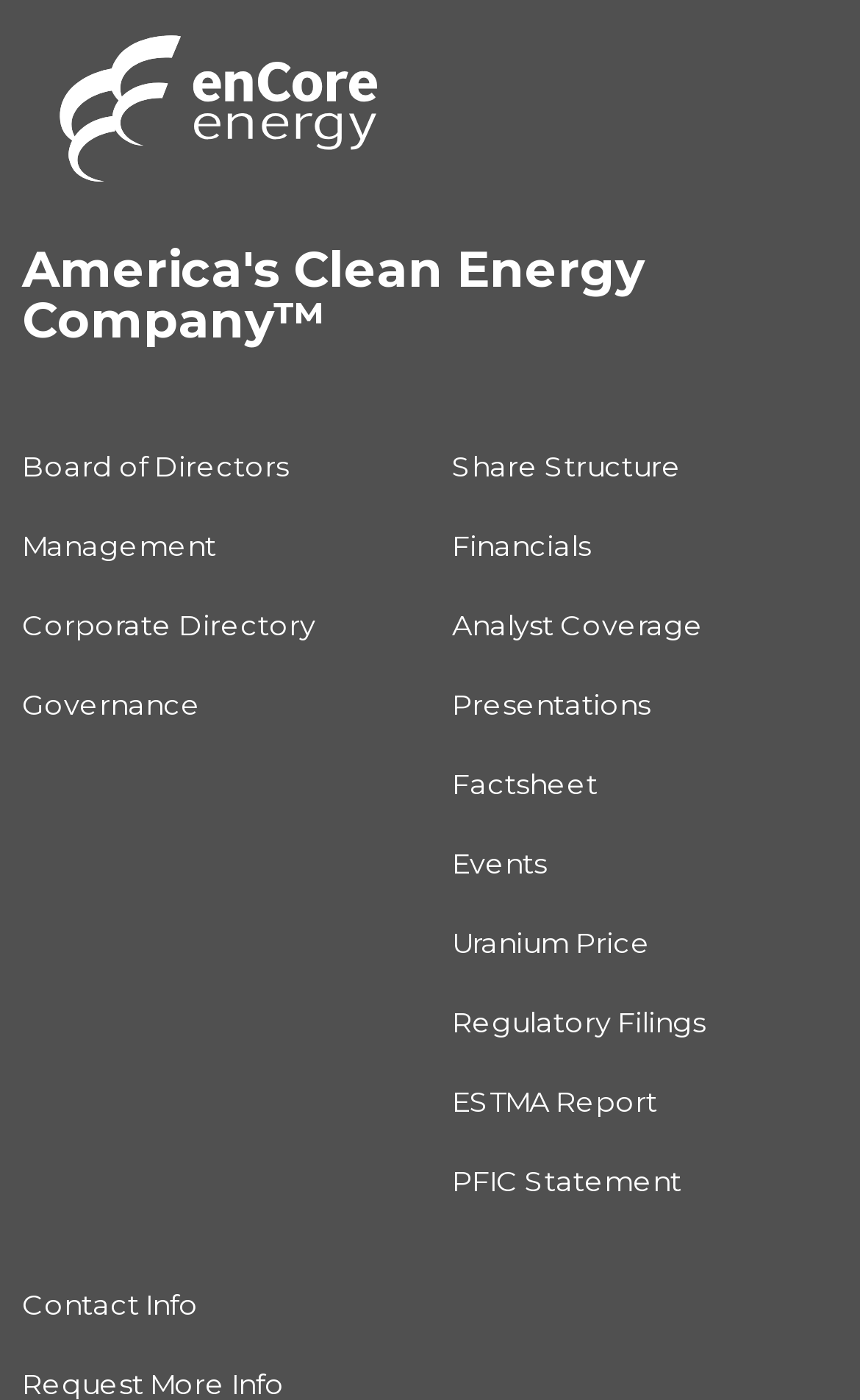Please identify the bounding box coordinates of the region to click in order to complete the task: "Get Contact Info". The coordinates must be four float numbers between 0 and 1, specified as [left, top, right, bottom].

[0.026, 0.905, 0.474, 0.962]